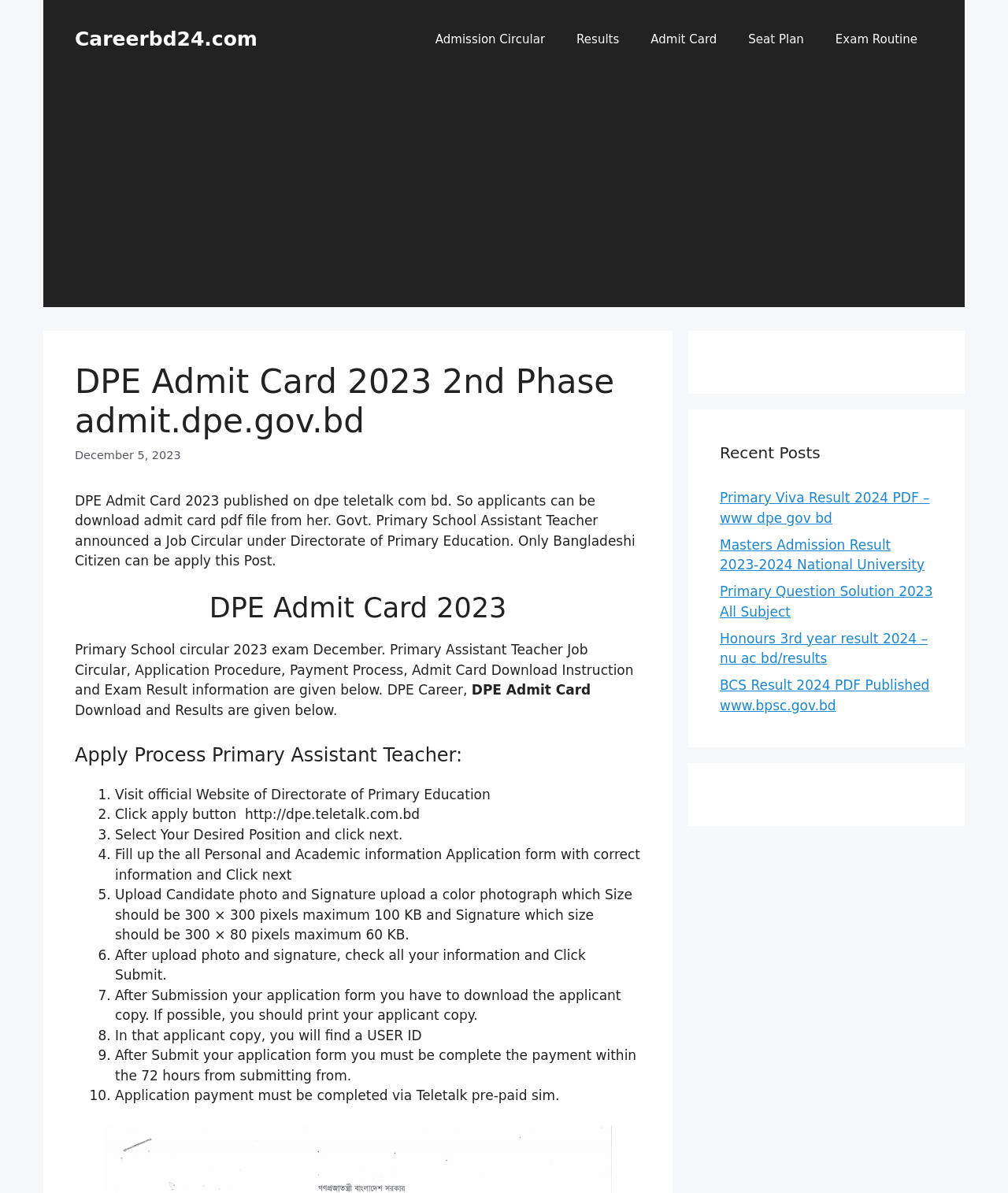Identify the bounding box coordinates for the element that needs to be clicked to fulfill this instruction: "Click on the 'Apply Process Primary Assistant Teacher' heading". Provide the coordinates in the format of four float numbers between 0 and 1: [left, top, right, bottom].

[0.074, 0.621, 0.636, 0.645]